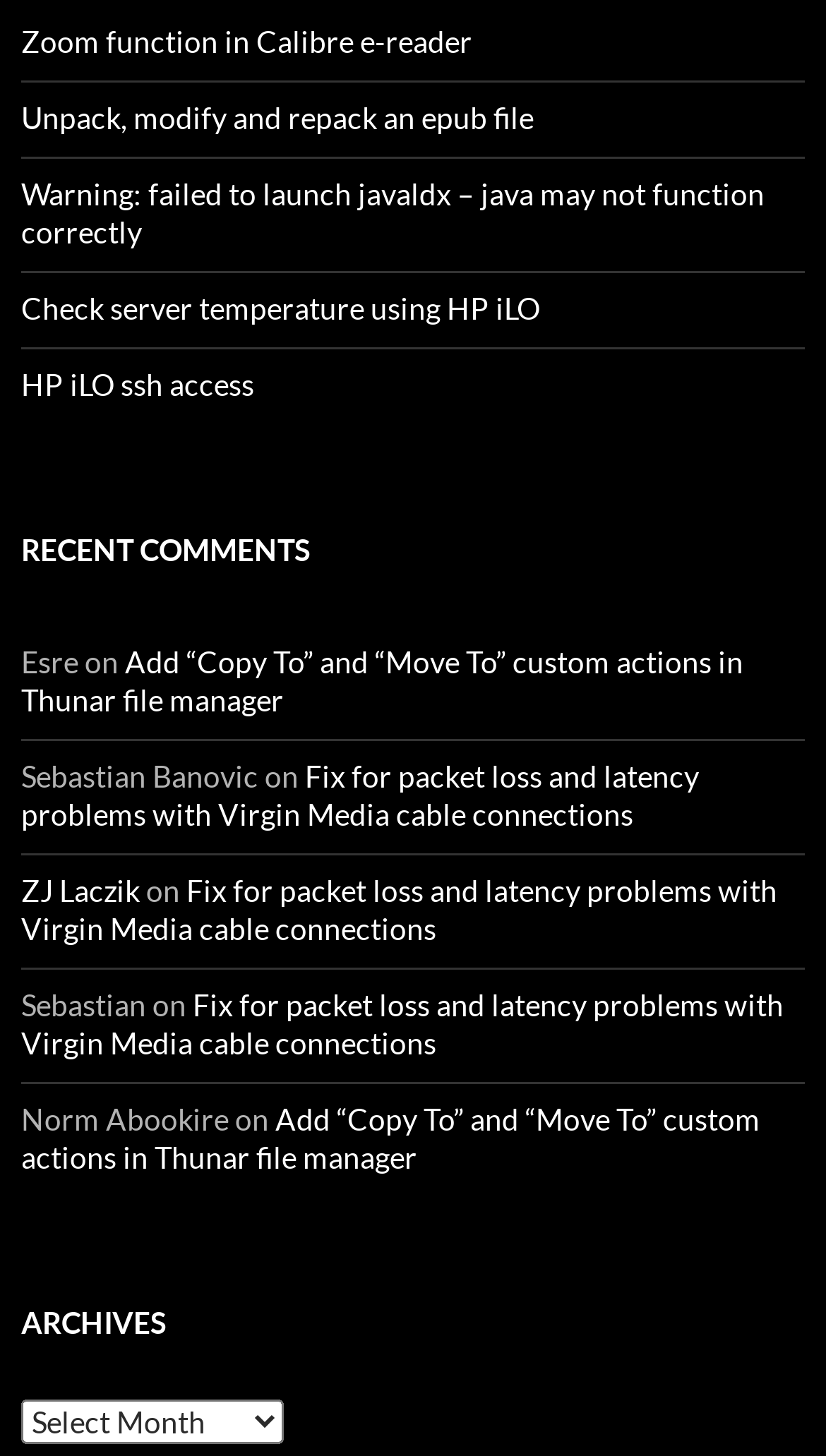Identify the bounding box coordinates of the region that should be clicked to execute the following instruction: "Check 'Recent Posts'".

[0.026, 0.004, 0.974, 0.291]